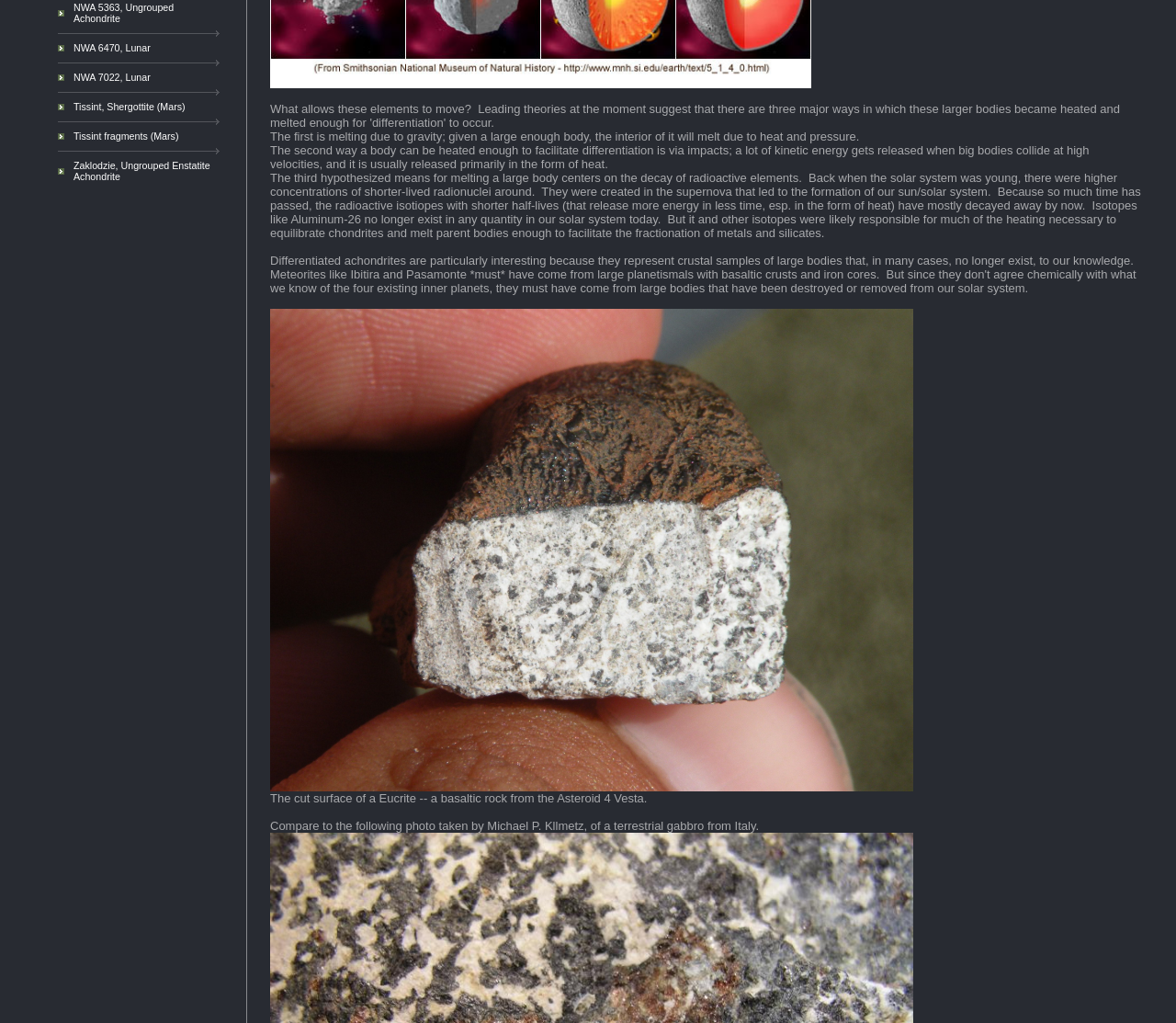Given the element description Tissint, Shergottite (Mars), specify the bounding box coordinates of the corresponding UI element in the format (top-left x, top-left y, bottom-right x, bottom-right y). All values must be between 0 and 1.

[0.062, 0.099, 0.157, 0.11]